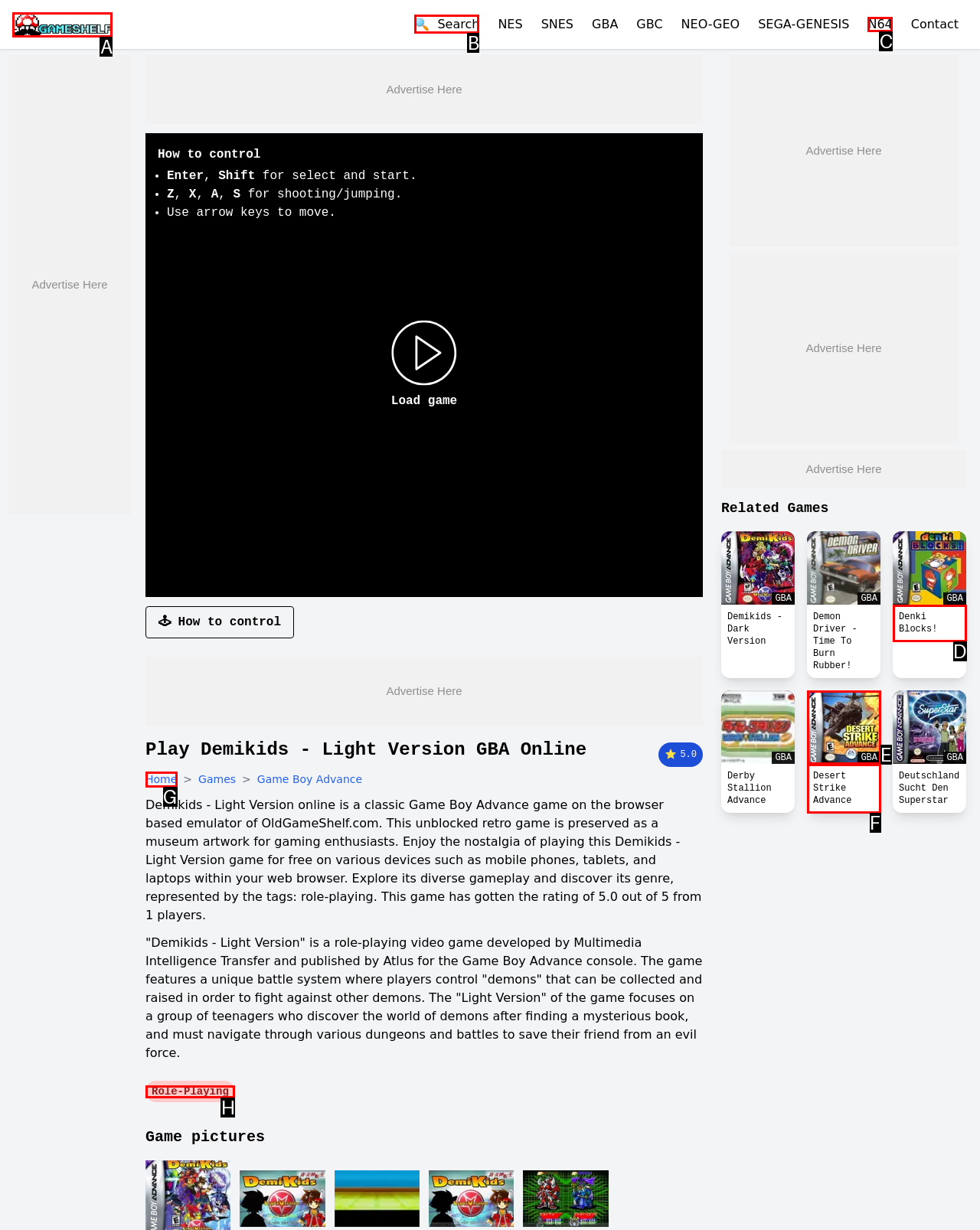Given the instruction: Search for games, which HTML element should you click on?
Answer with the letter that corresponds to the correct option from the choices available.

B